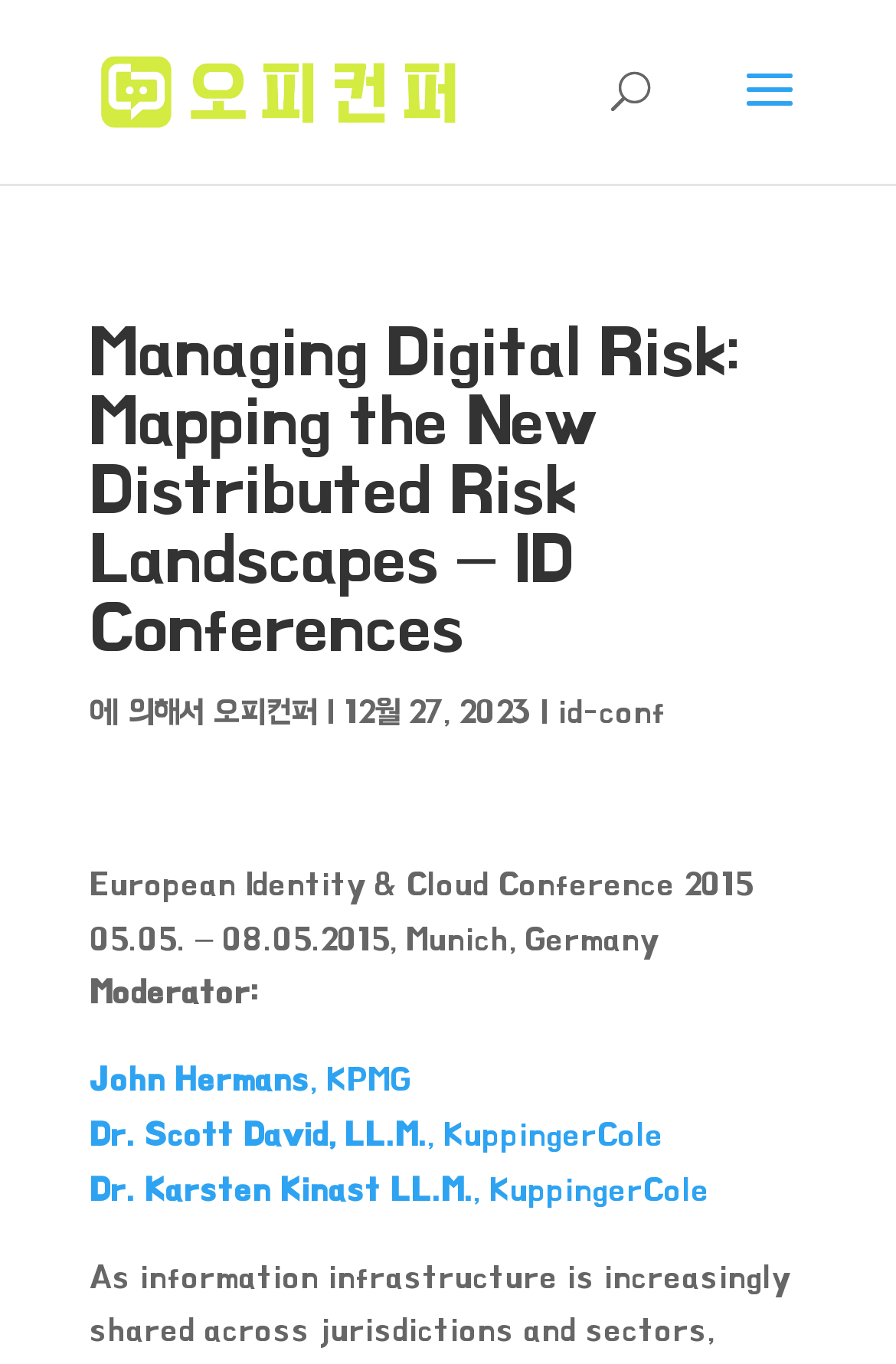Using the information in the image, could you please answer the following question in detail:
Who is one of the moderators of the conference?

The list of moderators is located below the conference title, and one of them is John Hermans, KPMG, which is a link on the webpage.